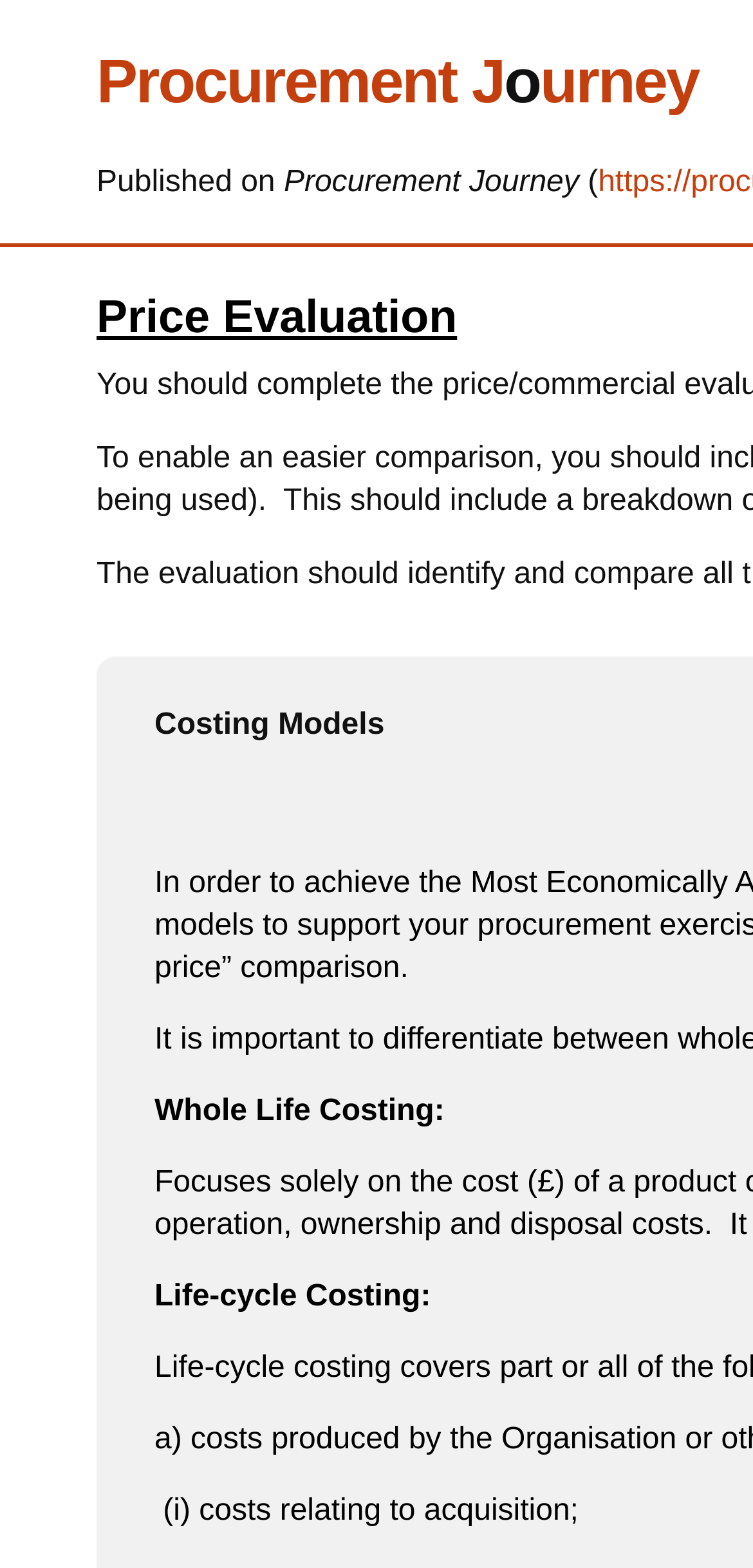Find the bounding box coordinates for the HTML element described as: "Procurement Journey". The coordinates should consist of four float values between 0 and 1, i.e., [left, top, right, bottom].

[0.128, 0.03, 0.928, 0.074]